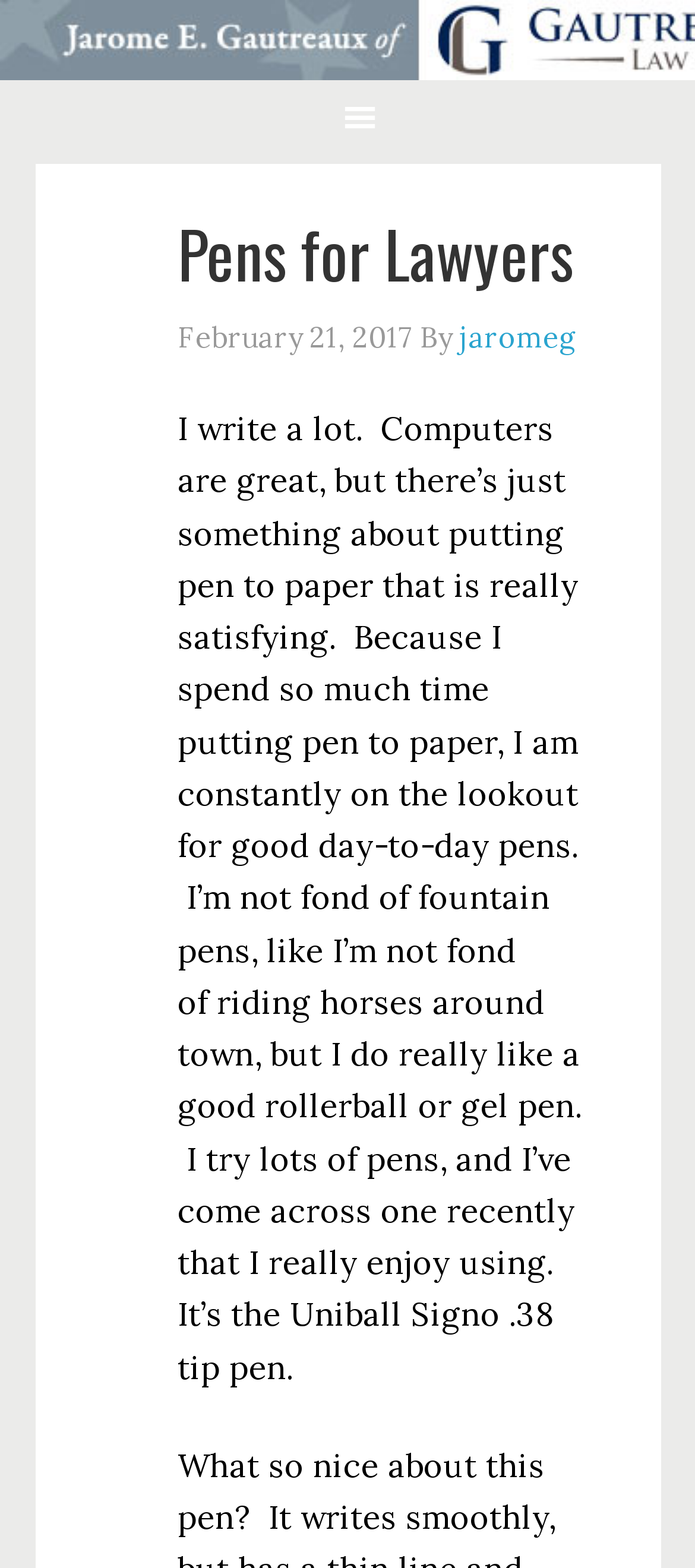What is the principal heading displayed on the webpage?

JAROME E. GAUTREAUX OF GAUTREAUX LAW, LLC